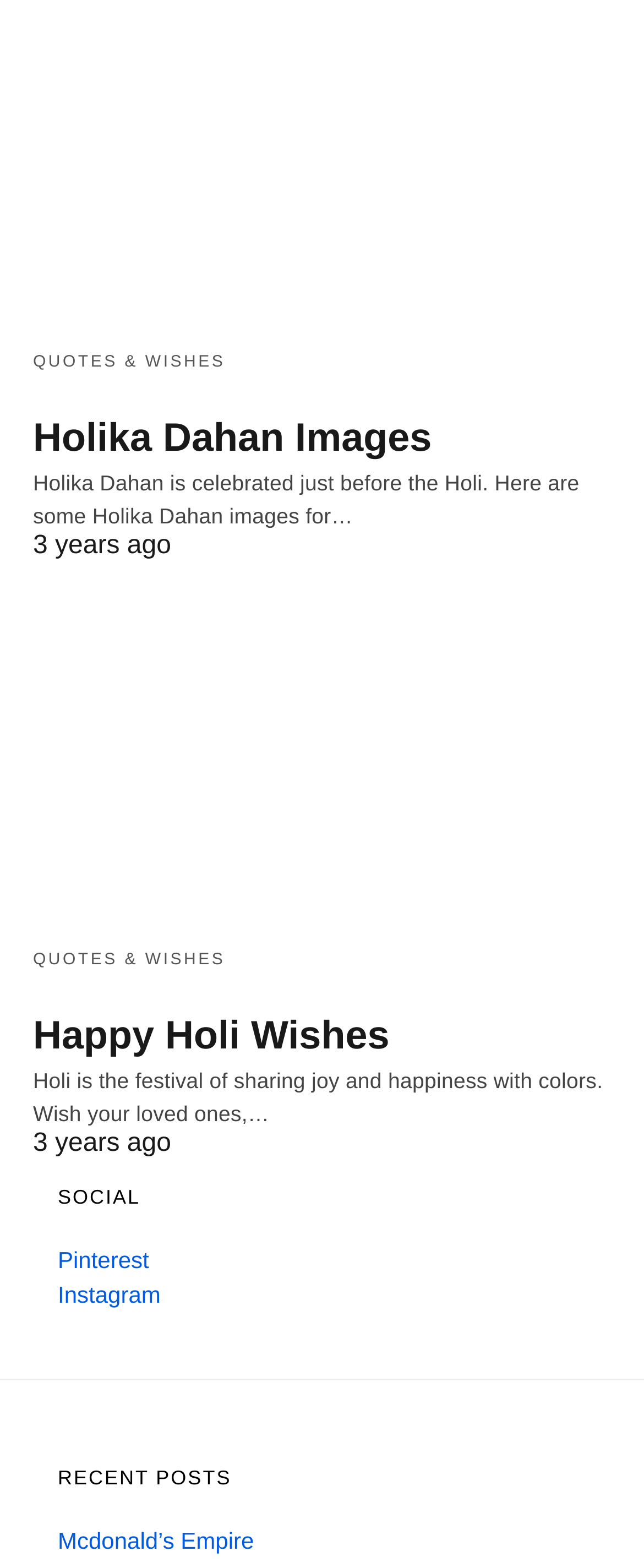Answer this question in one word or a short phrase: What is the festival celebrated just before Holi?

Holika Dahan